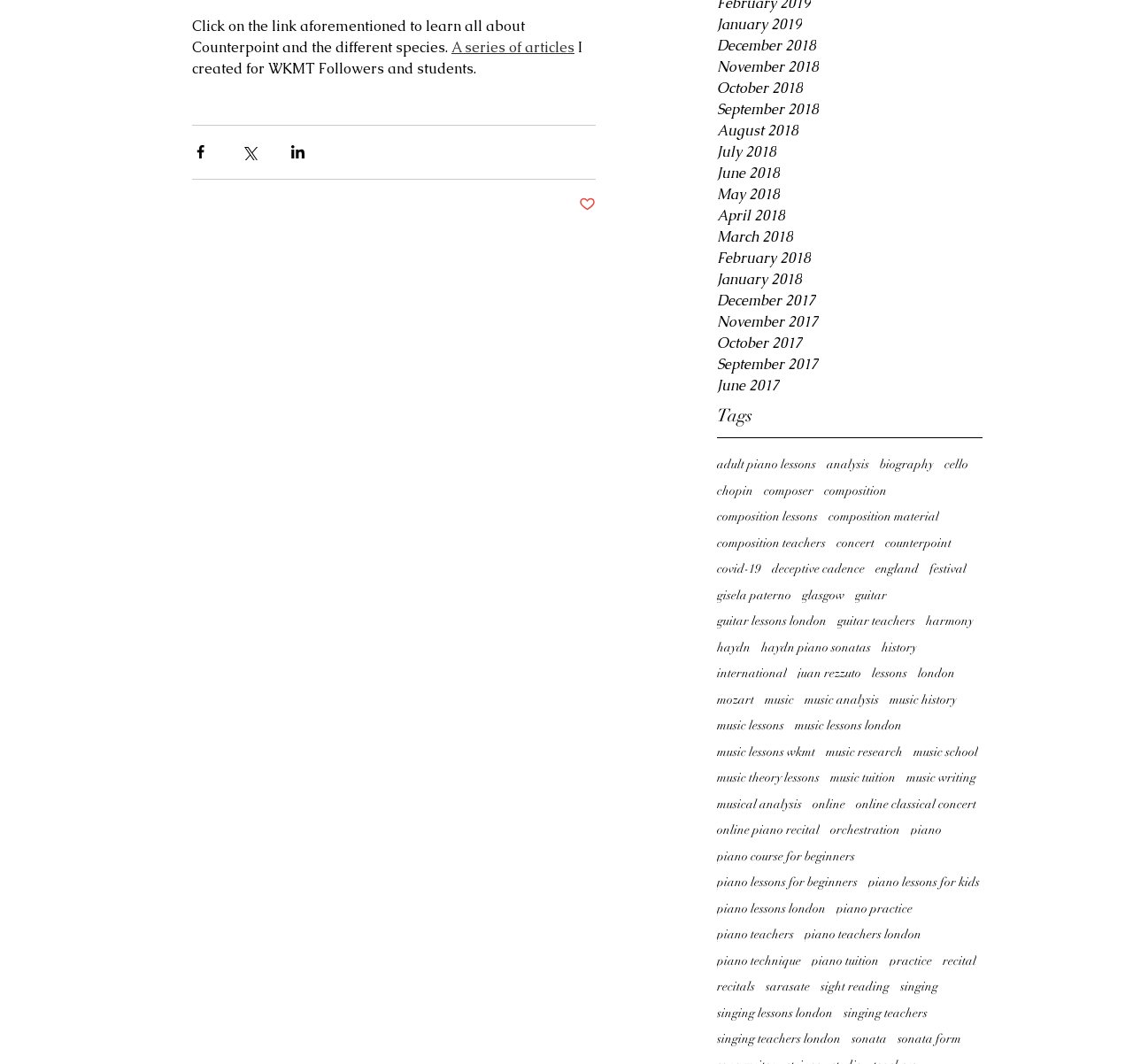Find and indicate the bounding box coordinates of the region you should select to follow the given instruction: "Discover music theory lessons".

[0.633, 0.724, 0.723, 0.739]